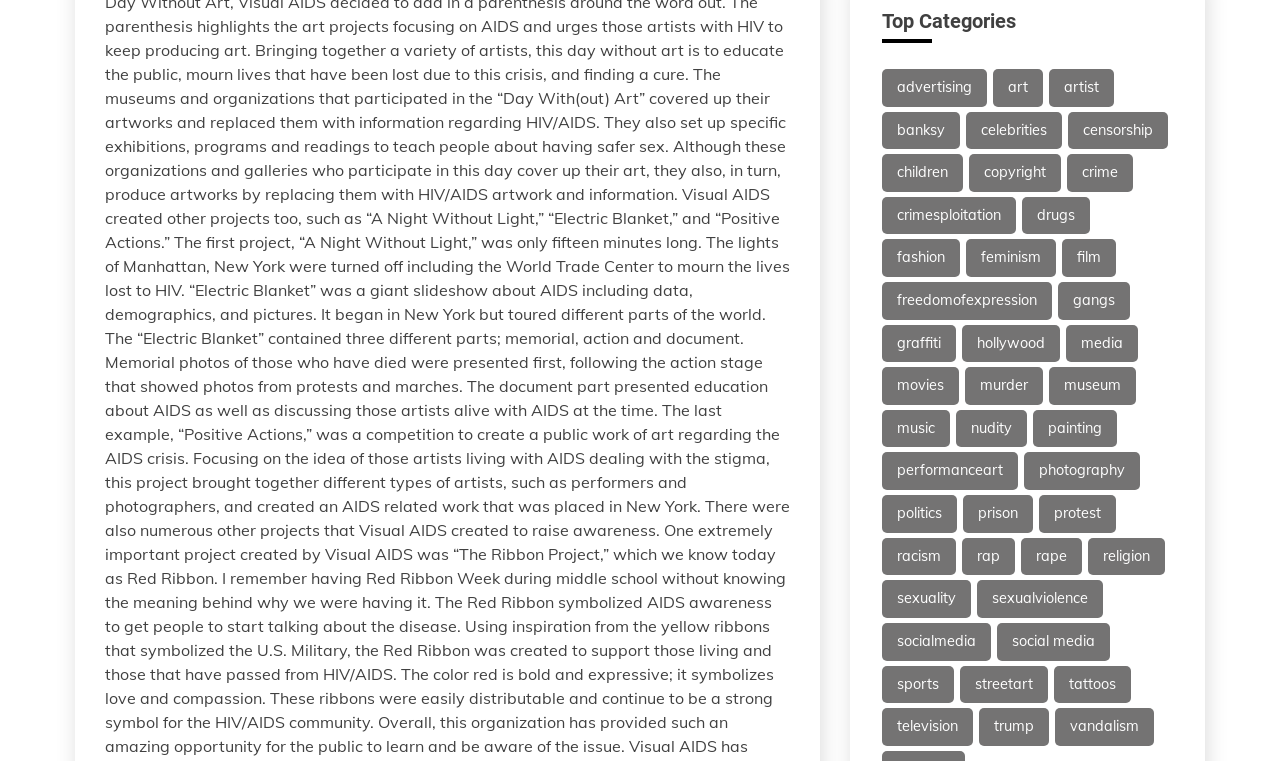Answer the question using only one word or a concise phrase: What is the top category?

Top Categories